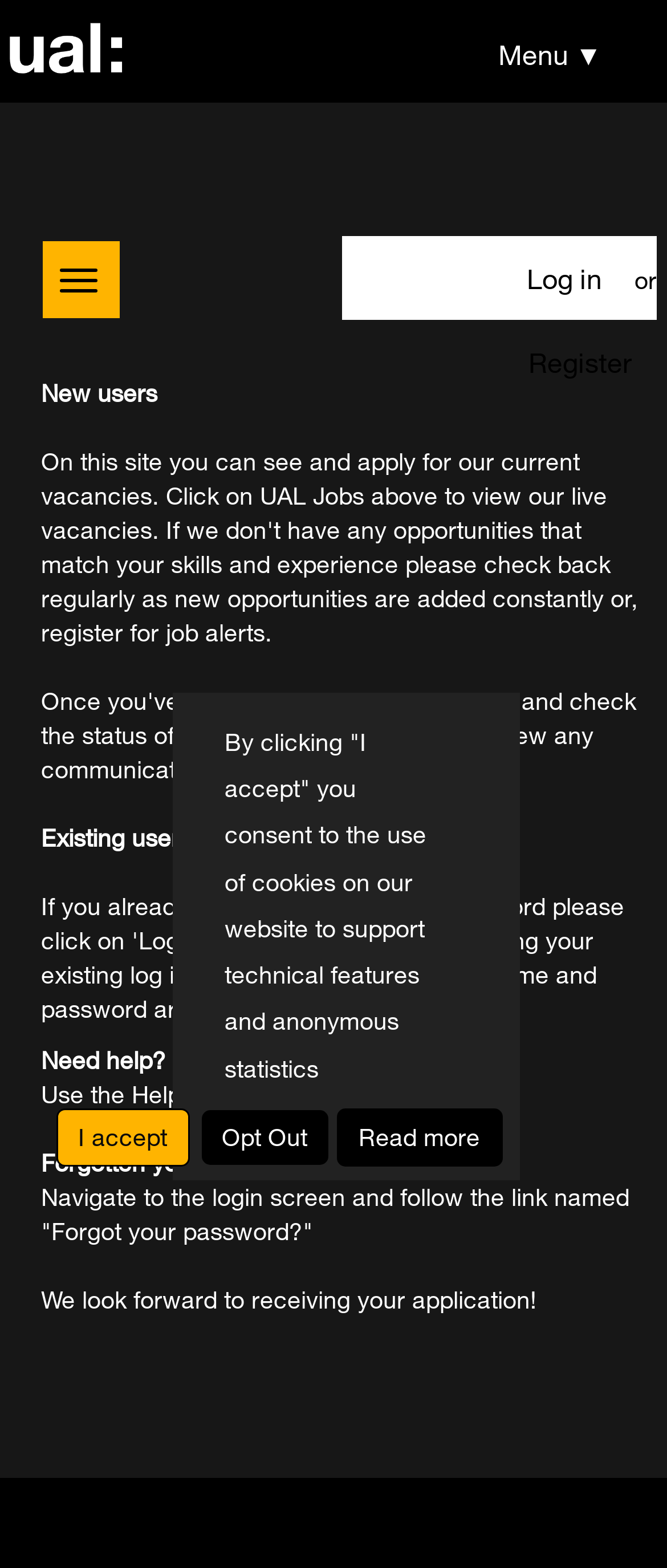Find the bounding box of the element with the following description: "Comodo Internet Security - CIS". The coordinates must be four float numbers between 0 and 1, formatted as [left, top, right, bottom].

None